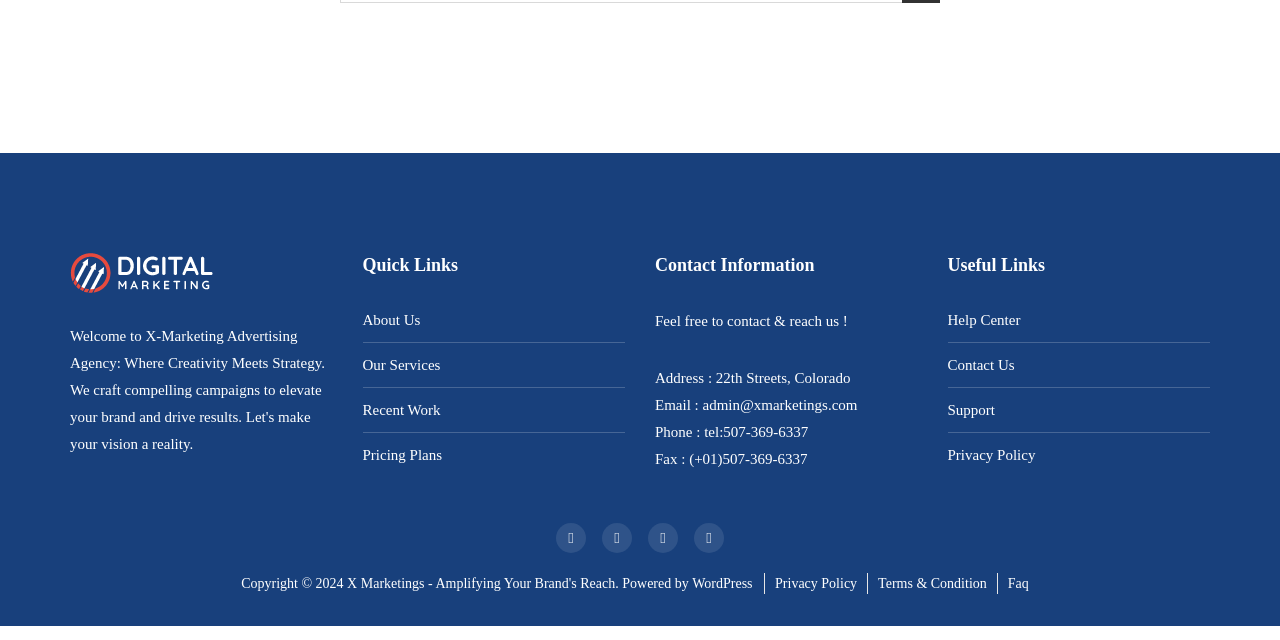Identify the bounding box for the UI element specified in this description: "Support". The coordinates must be four float numbers between 0 and 1, formatted as [left, top, right, bottom].

[0.74, 0.626, 0.777, 0.658]